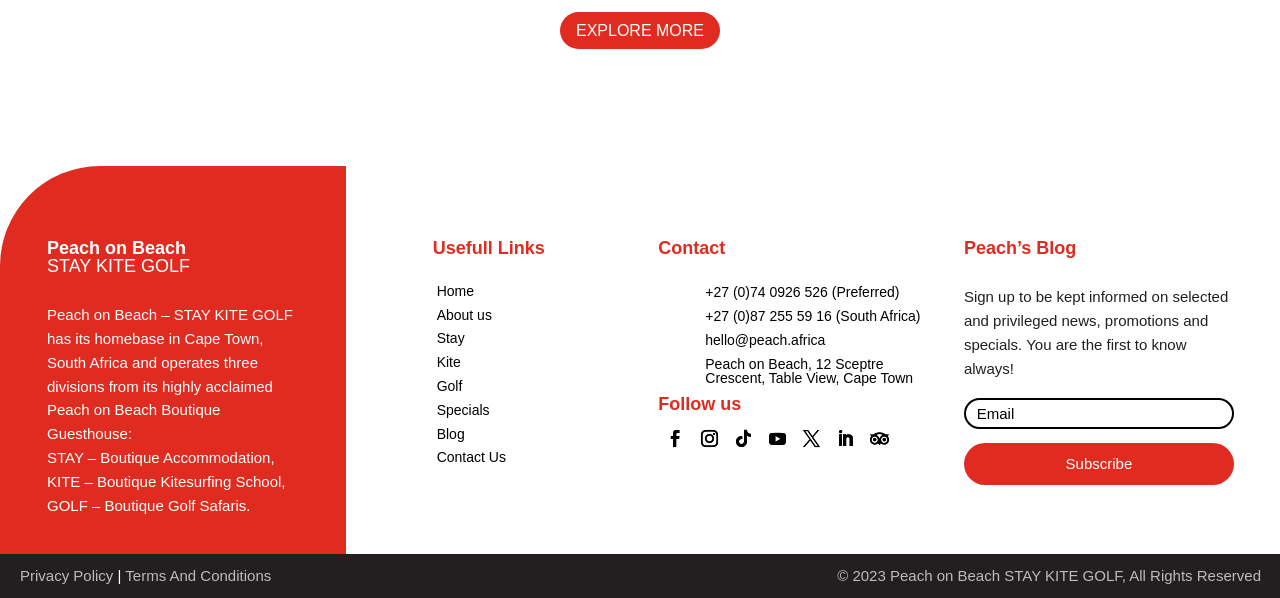Kindly determine the bounding box coordinates for the area that needs to be clicked to execute this instruction: "Go to 'Home'".

[0.33, 0.468, 0.381, 0.508]